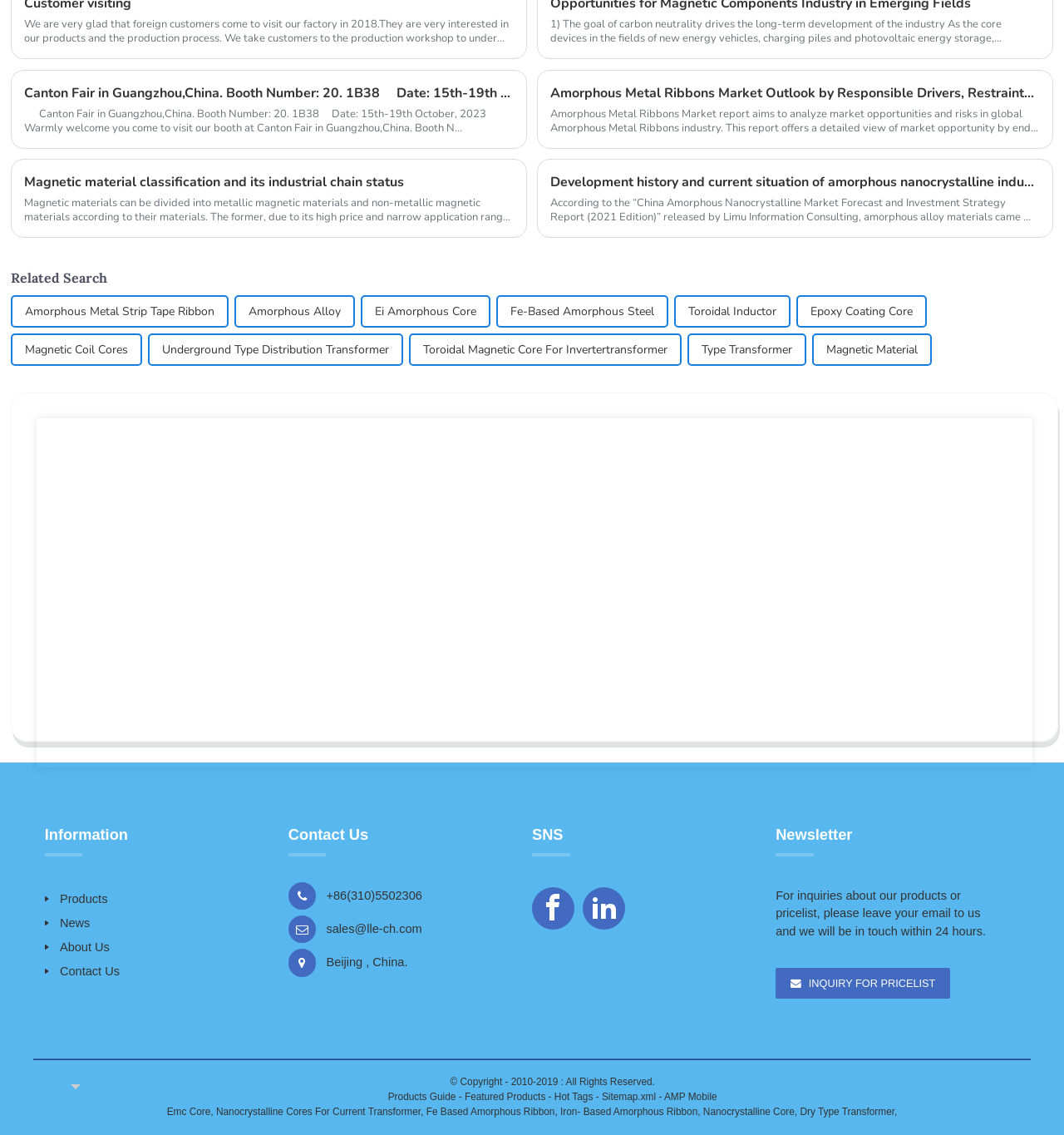Please identify the bounding box coordinates of the region to click in order to complete the given instruction: "Read about Amorphous Metal Ribbons Market Outlook". The coordinates should be four float numbers between 0 and 1, i.e., [left, top, right, bottom].

[0.517, 0.073, 0.978, 0.091]